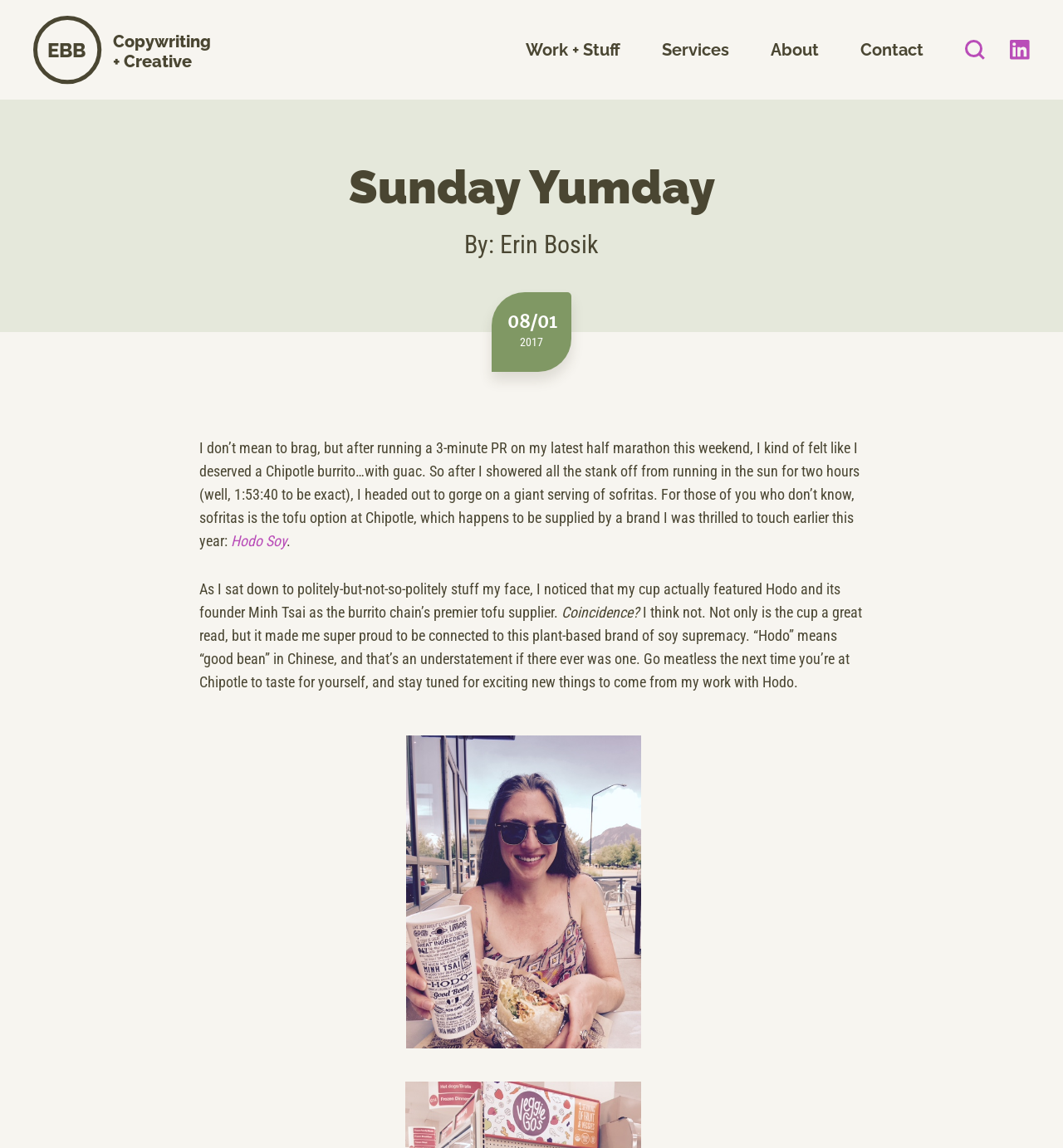Refer to the image and provide an in-depth answer to the question: 
What is the date of the blog post?

The date of the blog post is mentioned in the text '08/01' and '2017' which are located below the main heading 'Sunday Yumday'.